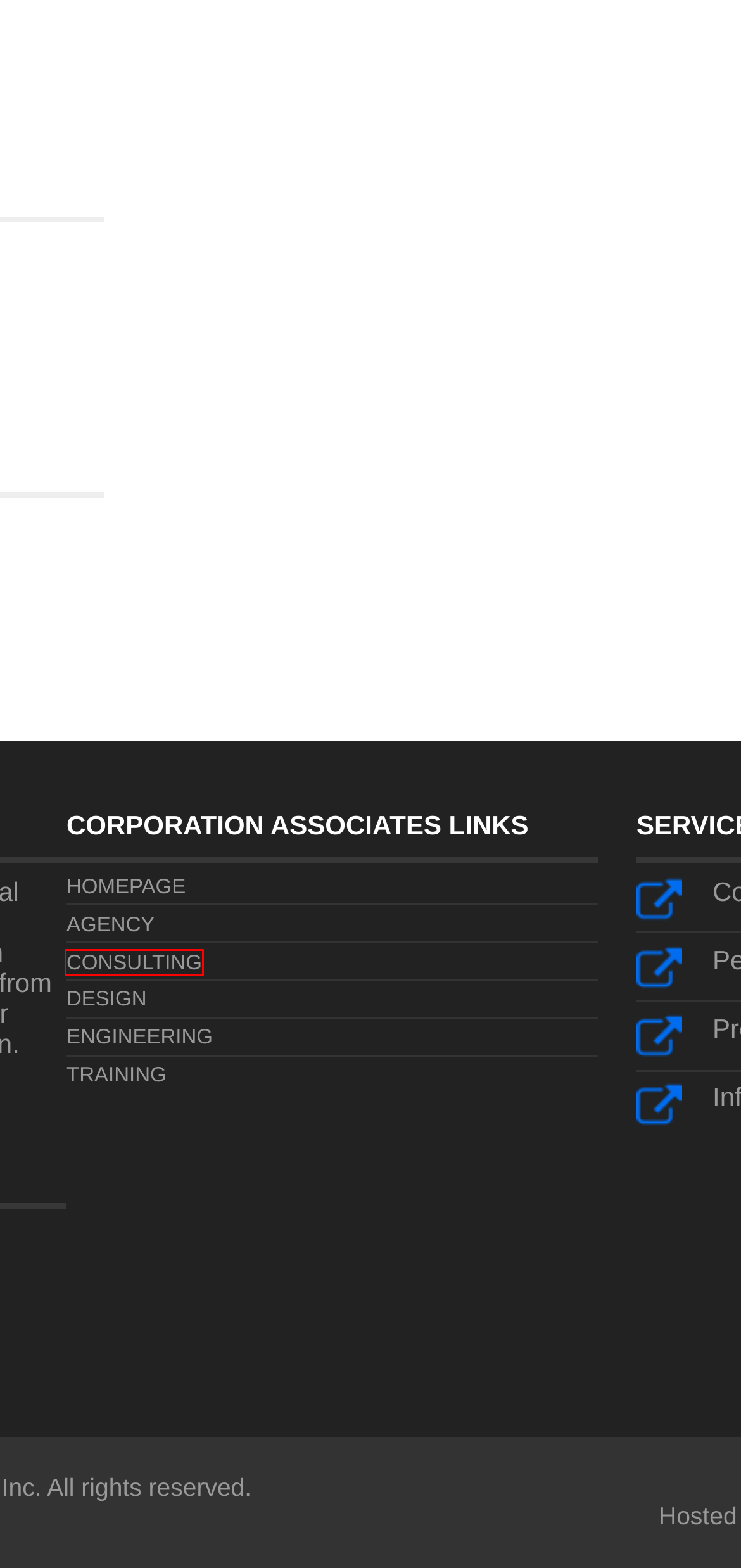Look at the screenshot of the webpage and find the element within the red bounding box. Choose the webpage description that best fits the new webpage that will appear after clicking the element. Here are the candidates:
A. Corporation Associates, Inc.
B. Colohaven Networks, Inc.
C. Corporation Associates, Inc. | Business News Press
D. Maintenance One Technology Services
E. Imagine Freedom Newsletter
F. Corporation Associates, Inc. | Business Advisory Services
G. Corporation Associates, Inc. | My Big Idea
H. Corporation Associates, Inc. | Product Engineering and Design Services

F